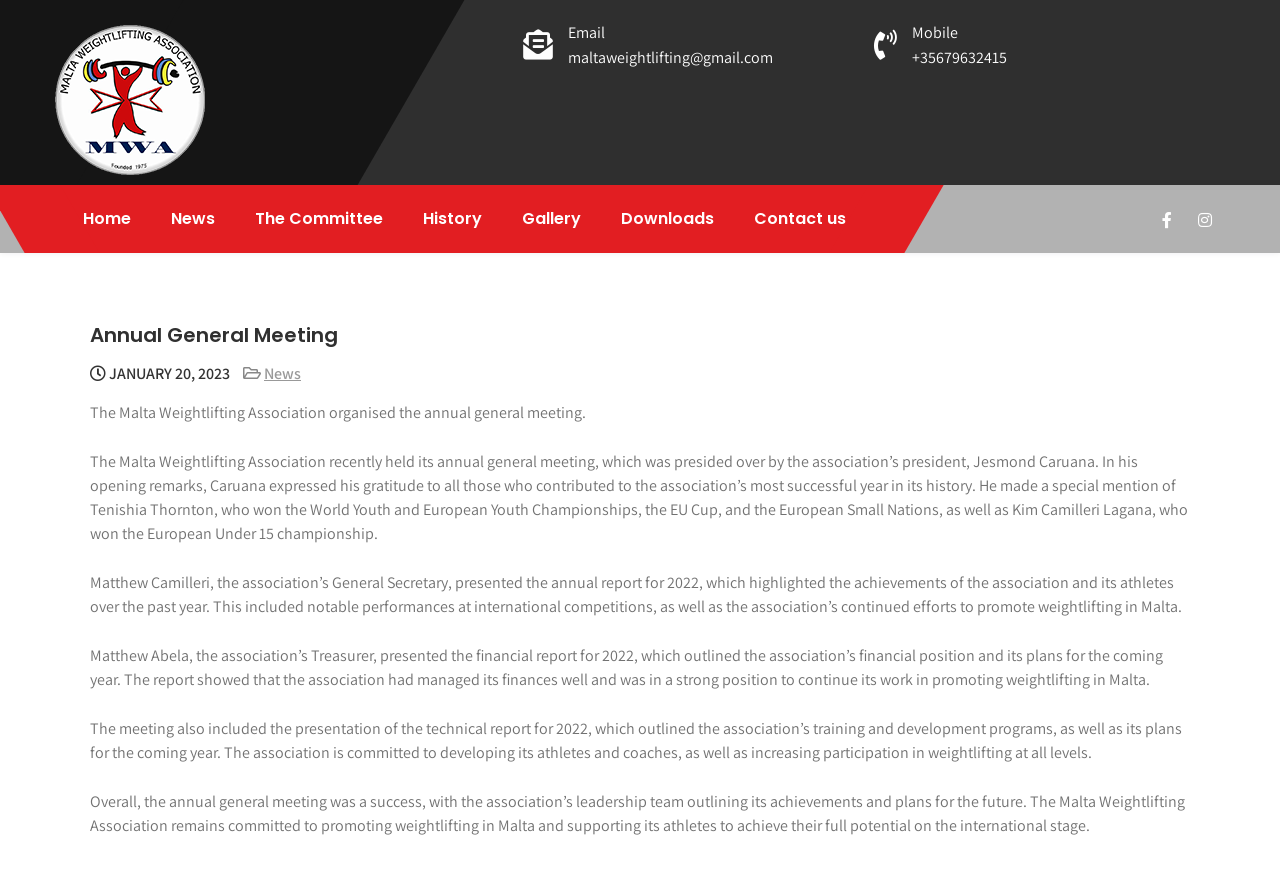Given the element description, predict the bounding box coordinates in the format (top-left x, top-left y, bottom-right x, bottom-right y). Make sure all values are between 0 and 1. Here is the element description: Contact us

[0.575, 0.207, 0.675, 0.283]